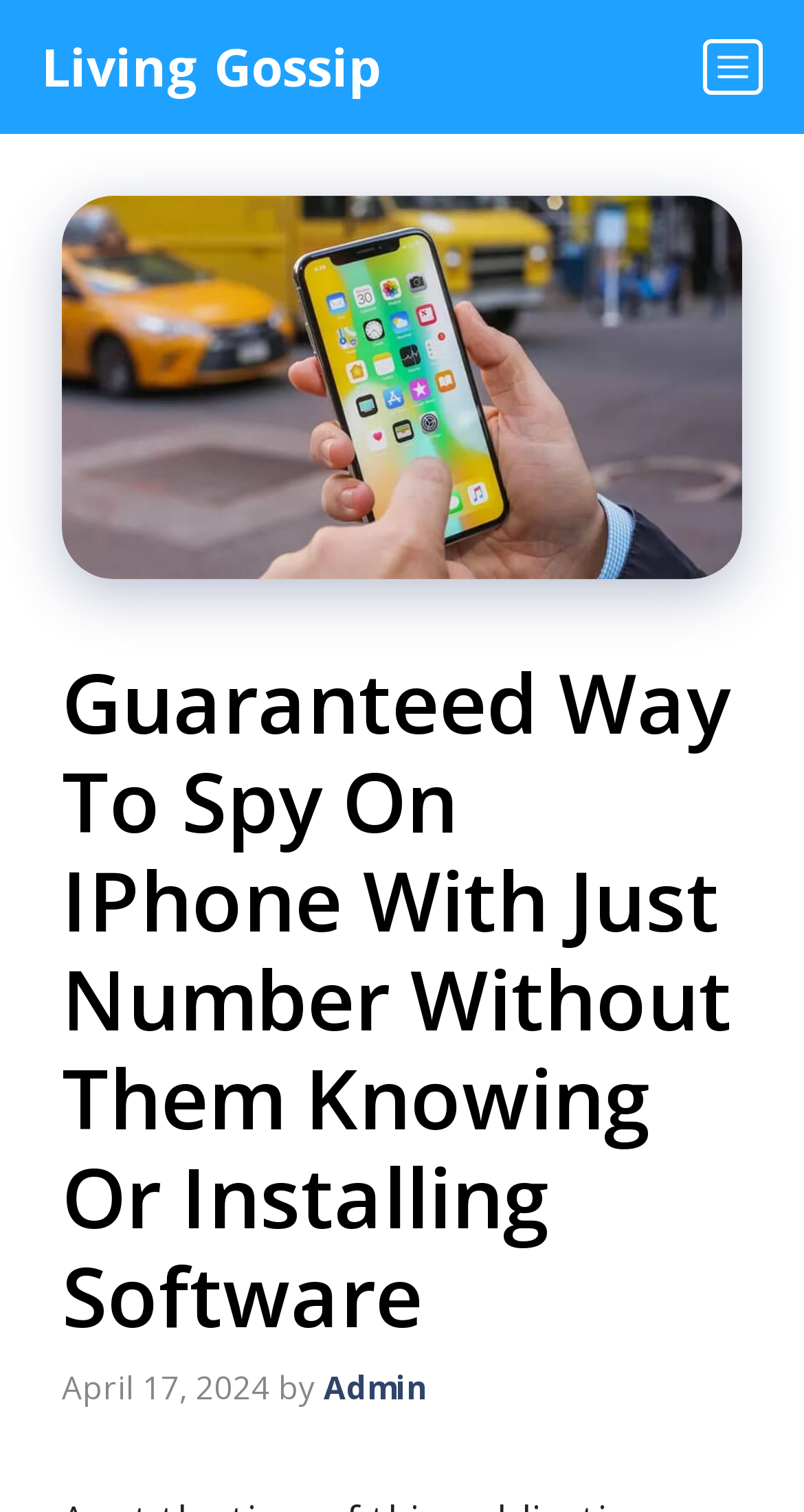Identify the bounding box for the given UI element using the description provided. Coordinates should be in the format (top-left x, top-left y, bottom-right x, bottom-right y) and must be between 0 and 1. Here is the description: Living Gossip

[0.051, 0.0, 0.474, 0.089]